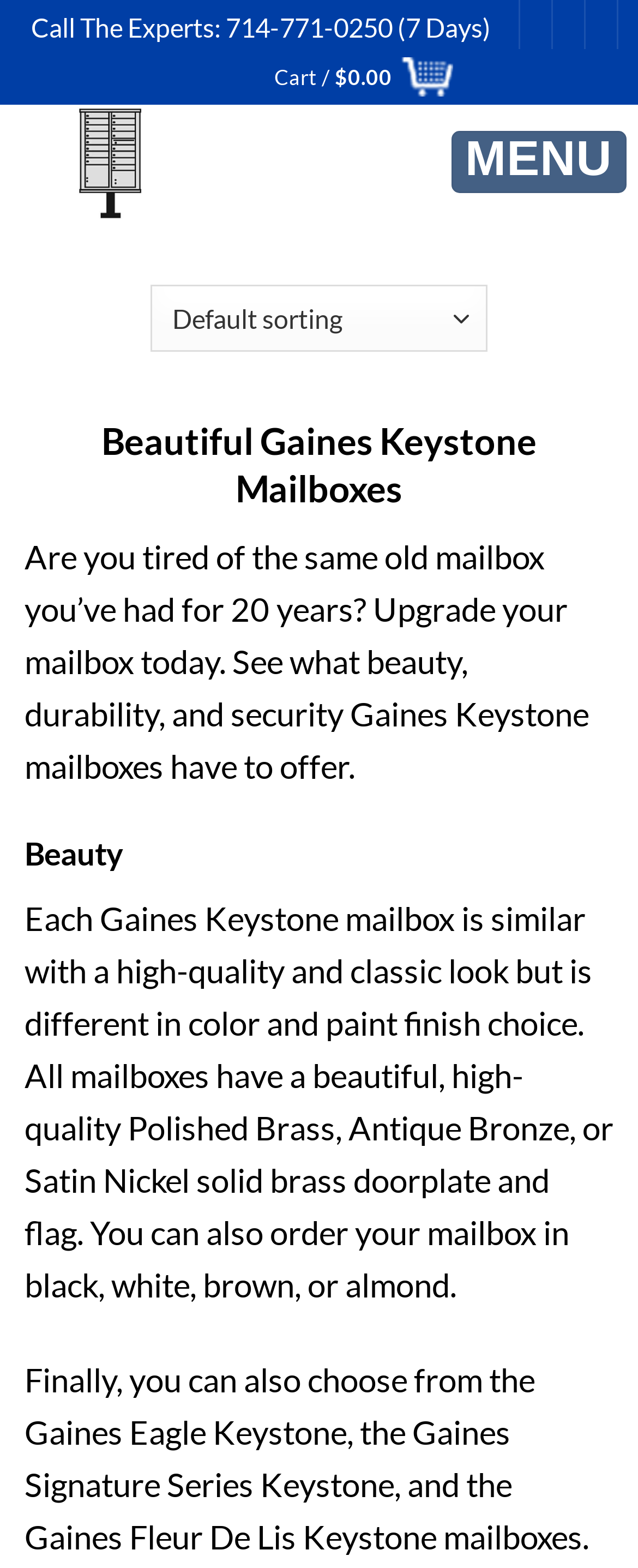Please give a one-word or short phrase response to the following question: 
What is the purpose of the webpage?

To upgrade mailboxes